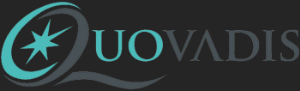What is the tone of the font used for the brand name?
Provide a comprehensive and detailed answer to the question.

The caption states that the name 'QUO VADIS' is displayed in a sleek, modern font, conveying professionalism and credibility, which suggests that the tone of the font is sleek and modern.